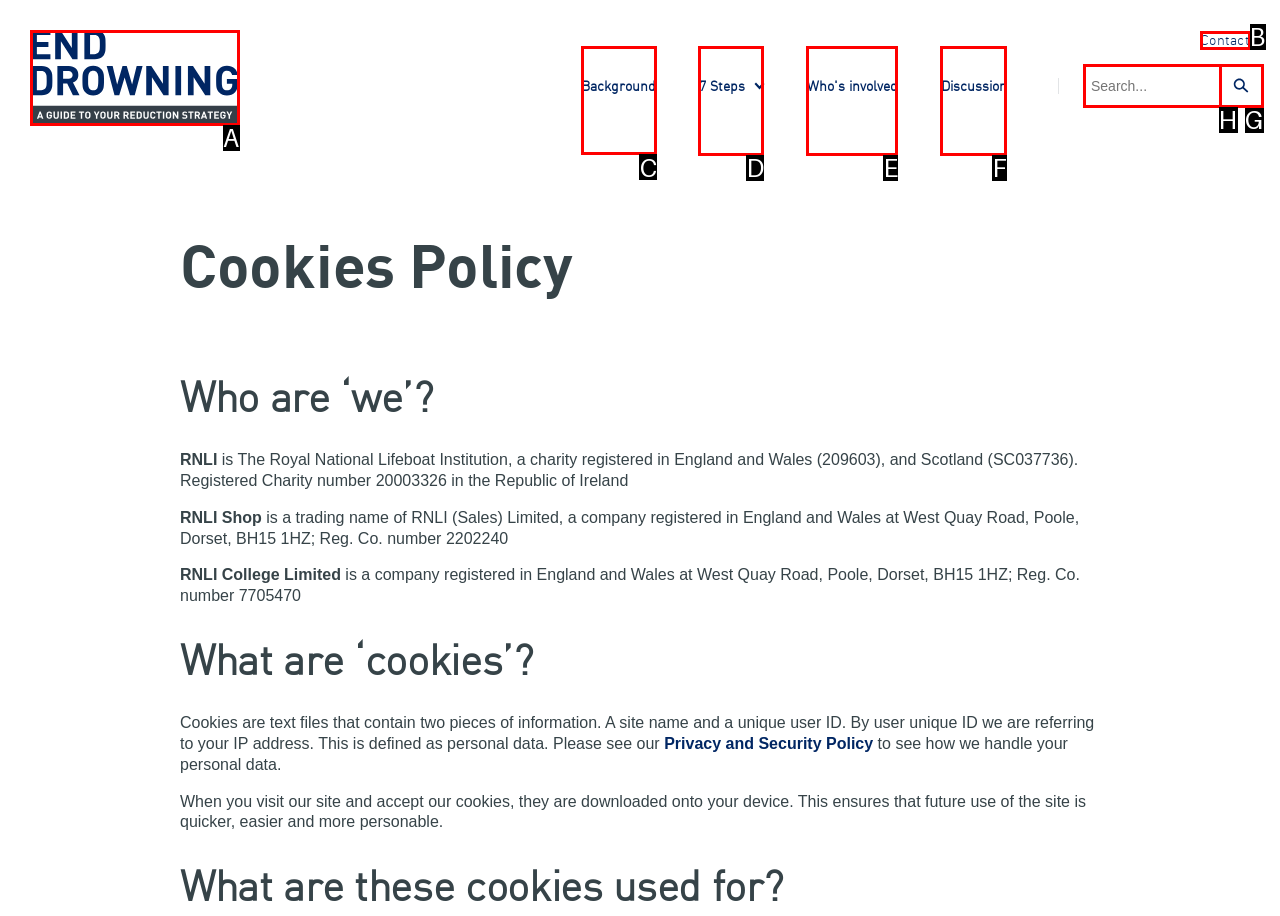Indicate the UI element to click to perform the task: read about background. Reply with the letter corresponding to the chosen element.

C